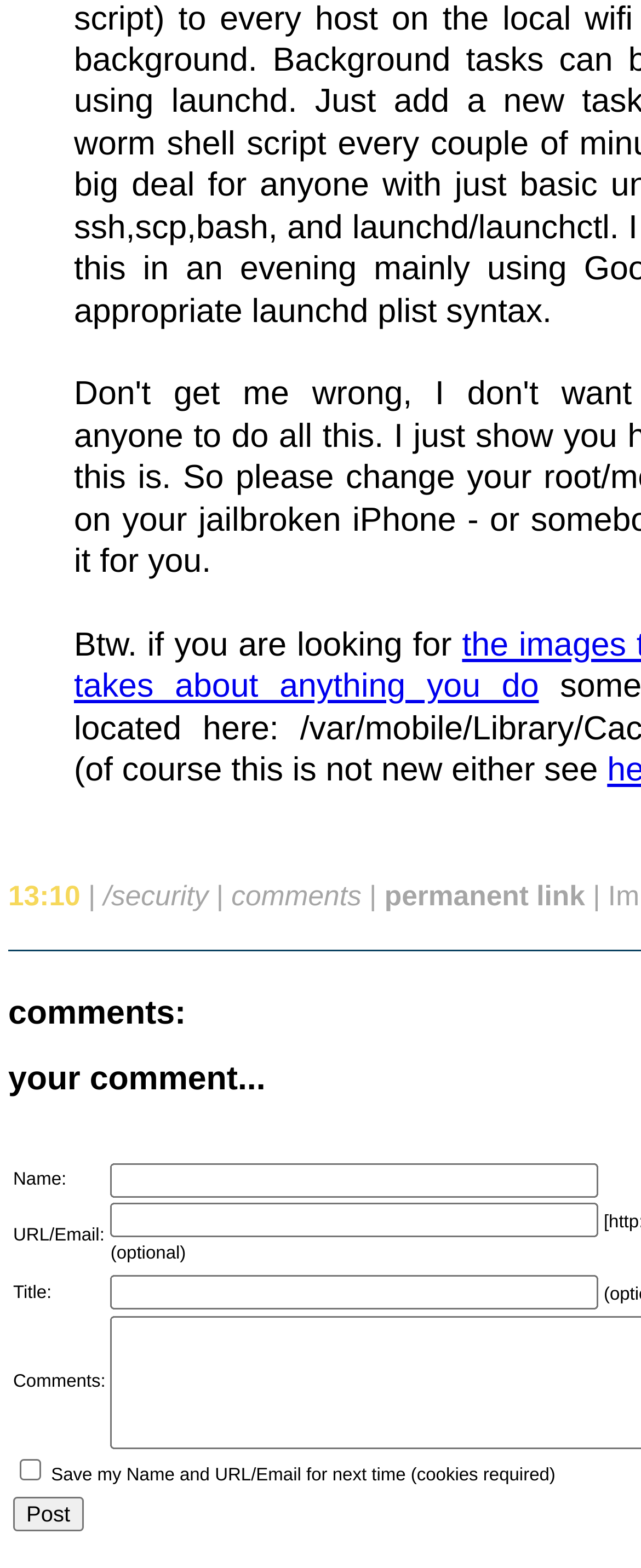What is the label of the first text box?
Look at the screenshot and give a one-word or phrase answer.

Name: